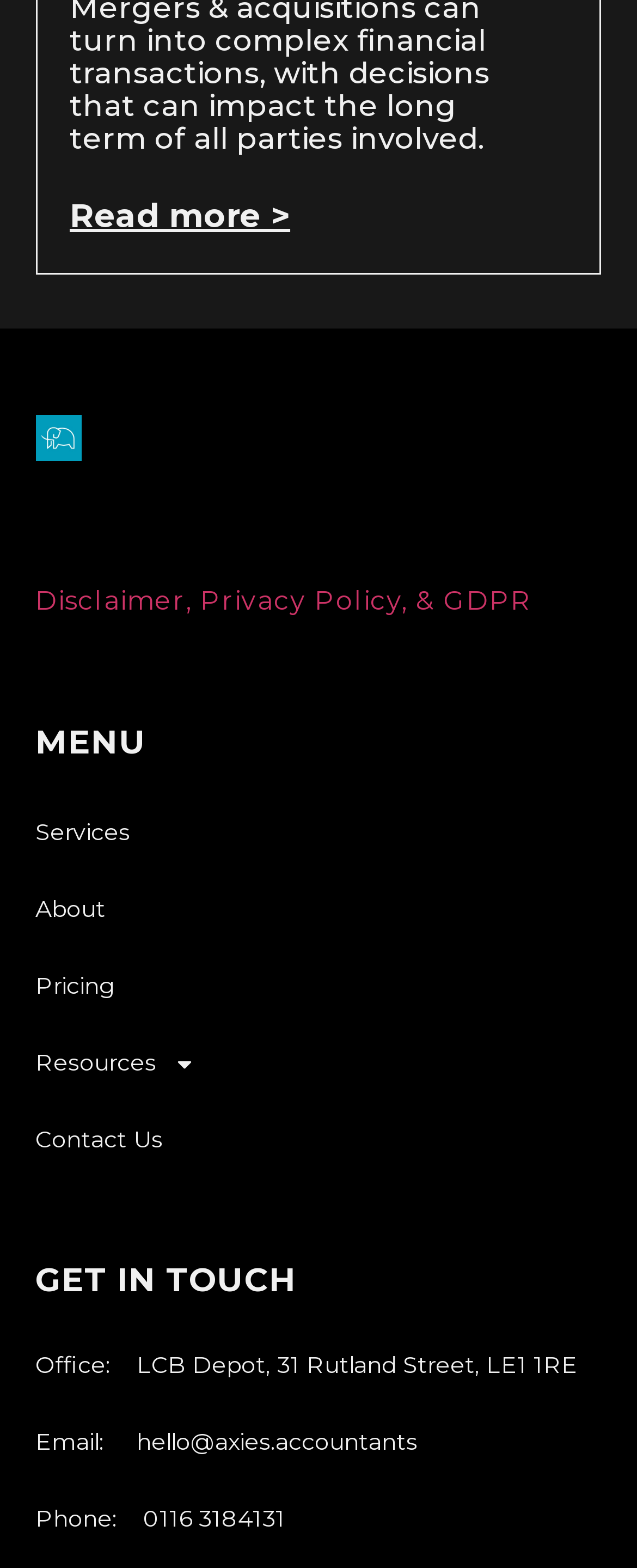Find the bounding box coordinates of the element I should click to carry out the following instruction: "Visit Axies Accountants homepage".

[0.056, 0.265, 0.127, 0.294]